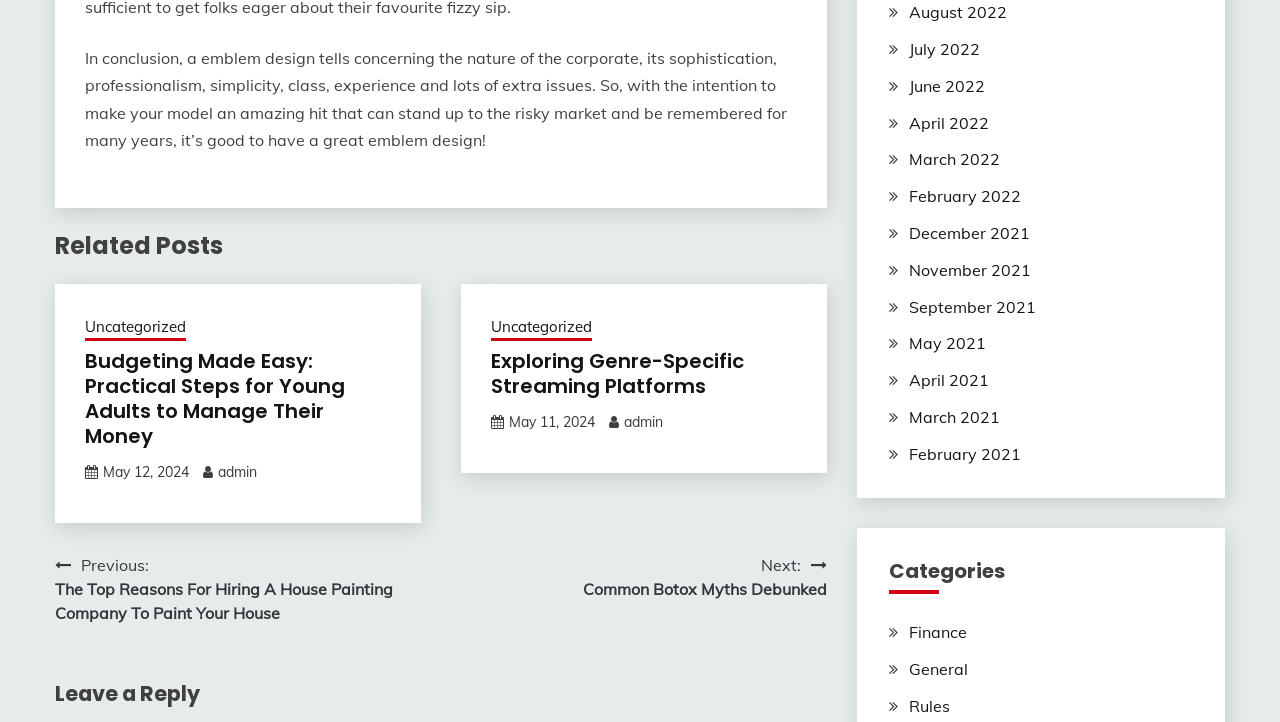Locate the UI element described as follows: "diet". Return the bounding box coordinates as four float numbers between 0 and 1 in the order [left, top, right, bottom].

None